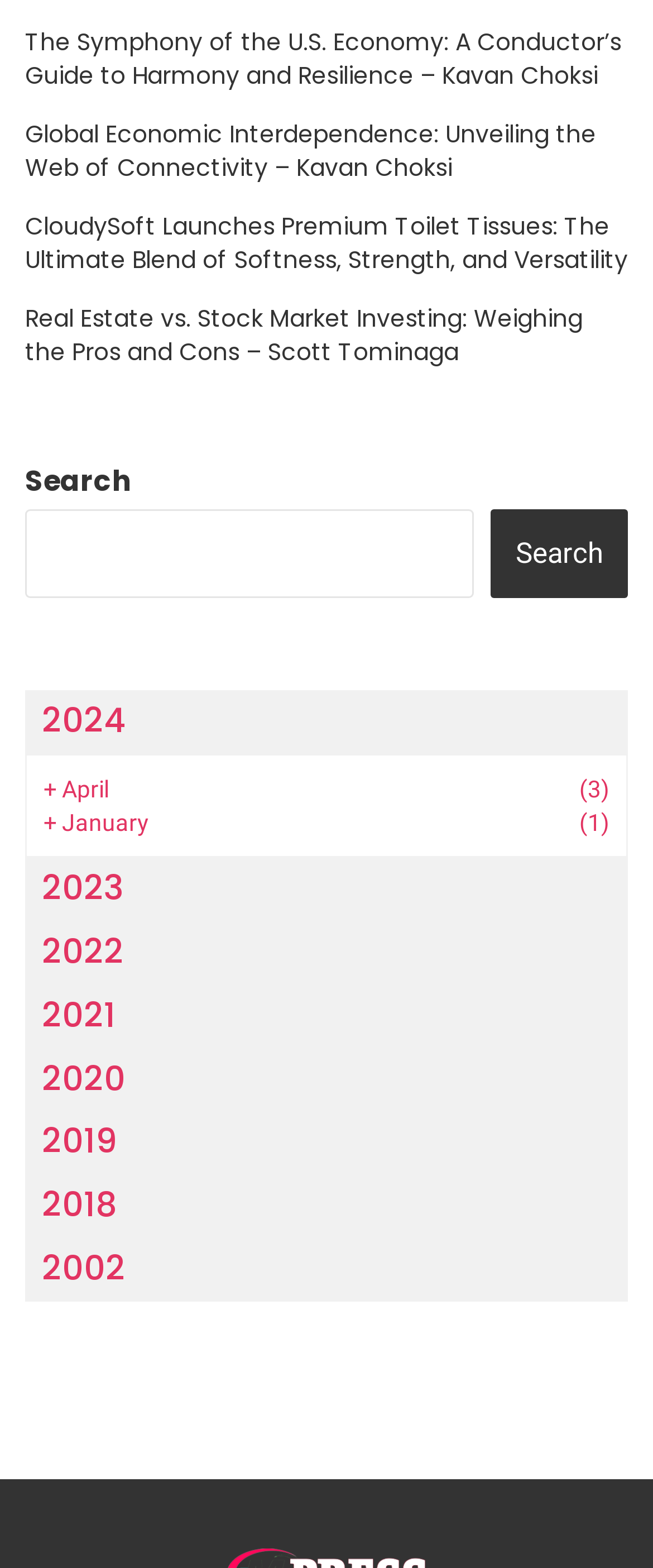Determine the bounding box for the UI element as described: "parent_node: Search name="s"". The coordinates should be represented as four float numbers between 0 and 1, formatted as [left, top, right, bottom].

[0.038, 0.325, 0.726, 0.381]